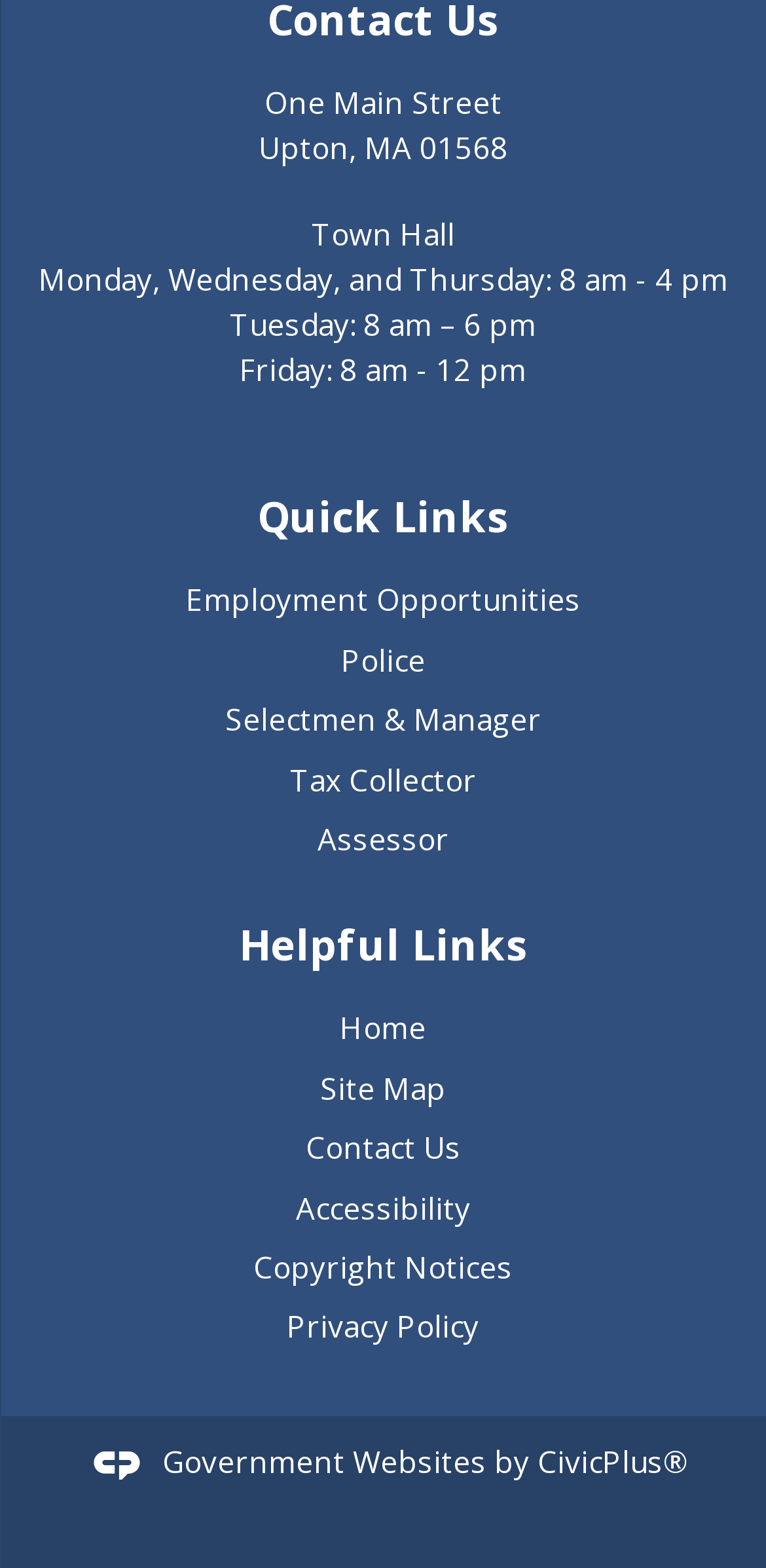Respond with a single word or short phrase to the following question: 
What are the office hours on Tuesday?

8 am - 6 pm